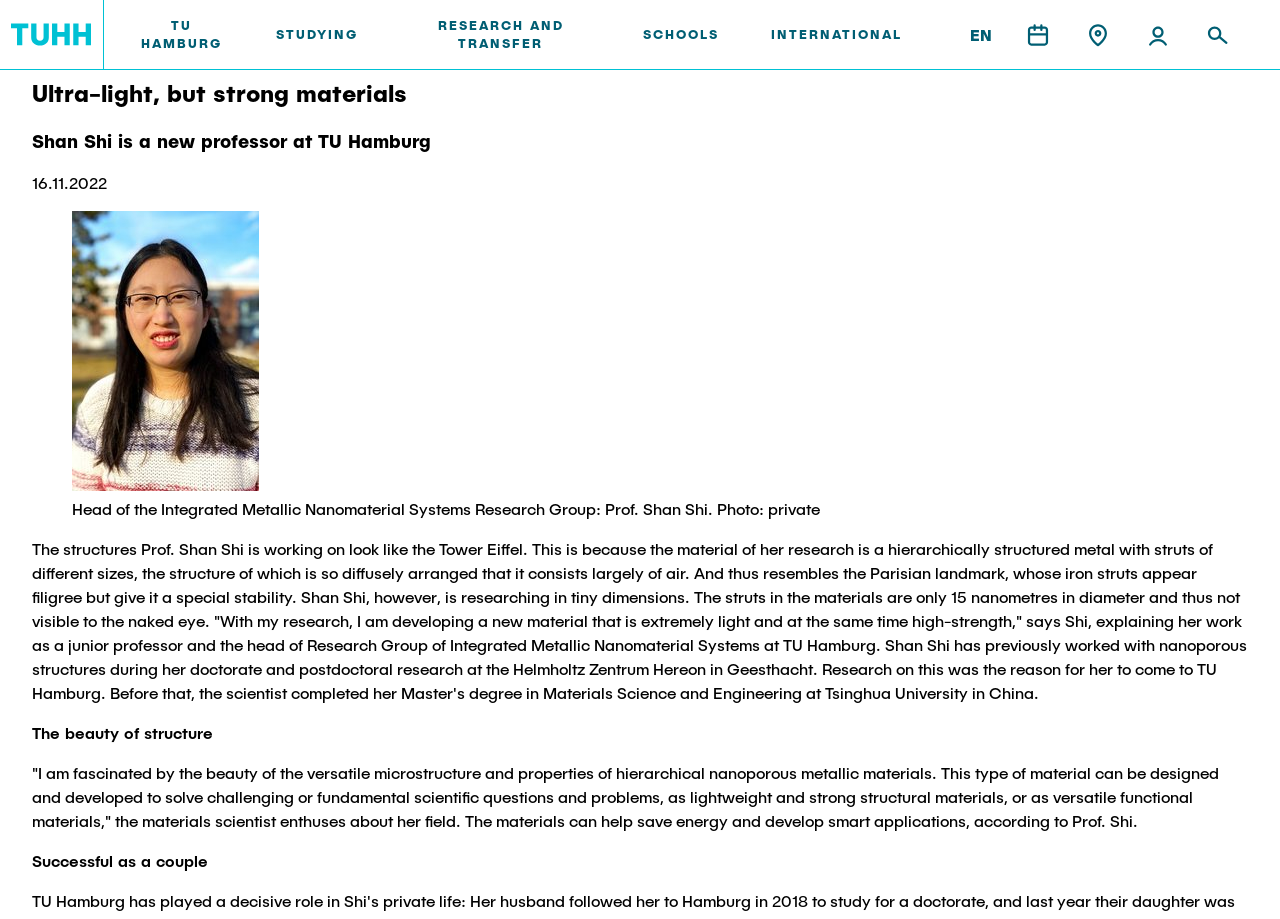Locate the bounding box coordinates of the area to click to fulfill this instruction: "Learn about the Graduate Academy". The bounding box should be presented as four float numbers between 0 and 1, in the order [left, top, right, bottom].

[0.266, 0.303, 0.411, 0.346]